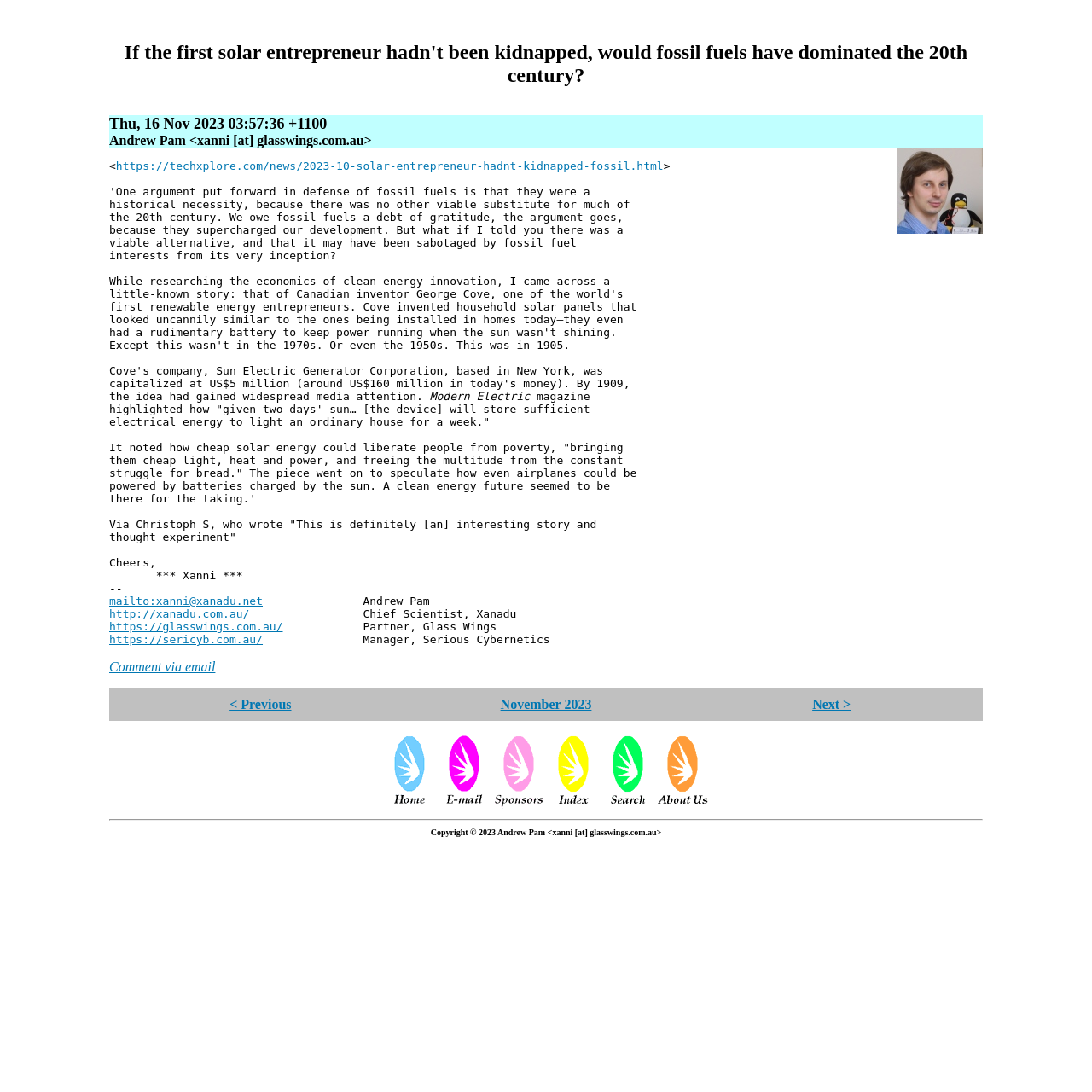Please identify the bounding box coordinates of where to click in order to follow the instruction: "Search for something".

[0.552, 0.73, 0.598, 0.743]